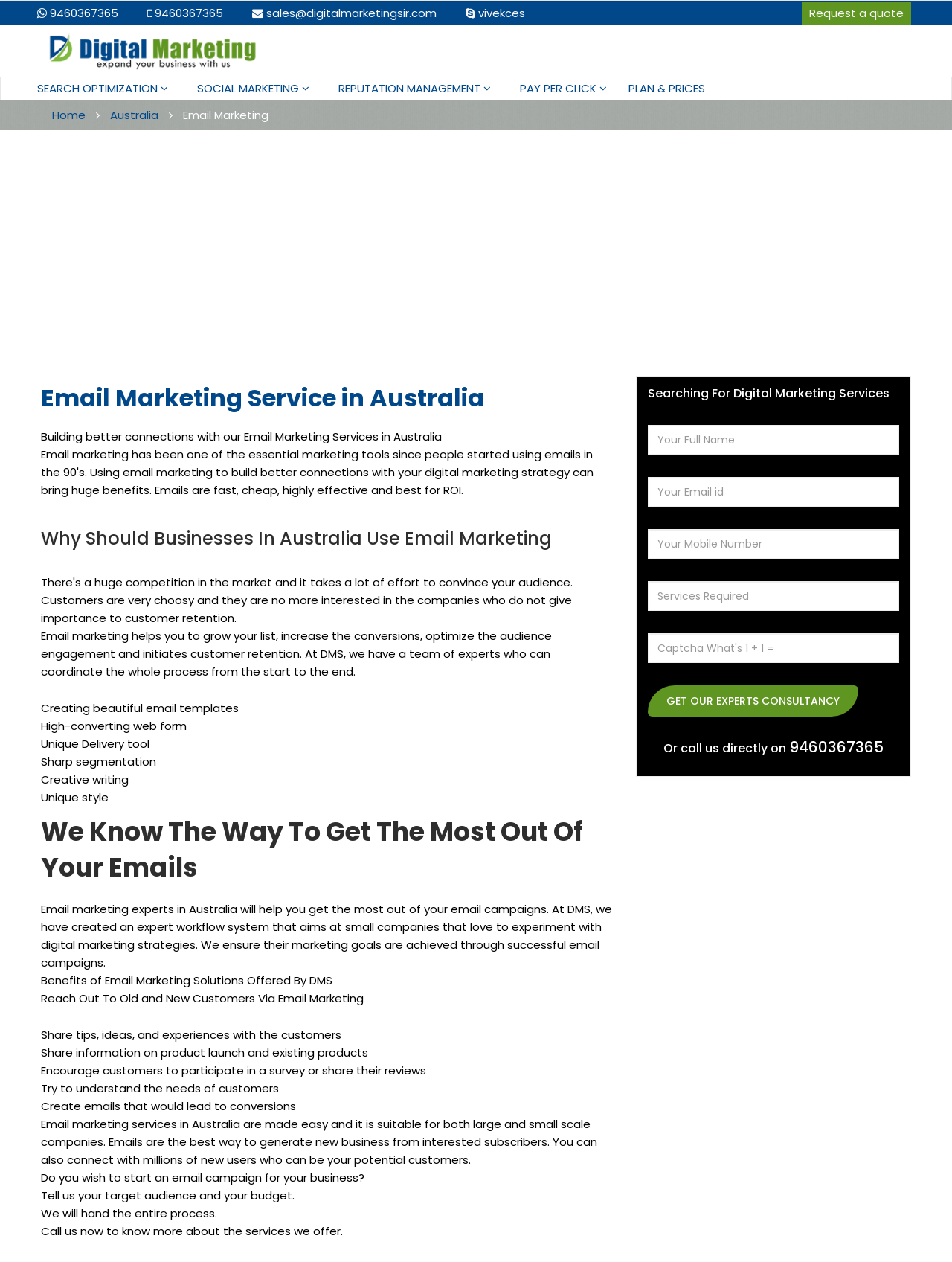Can you find and provide the main heading text of this webpage?

Email Marketing Service in Australia